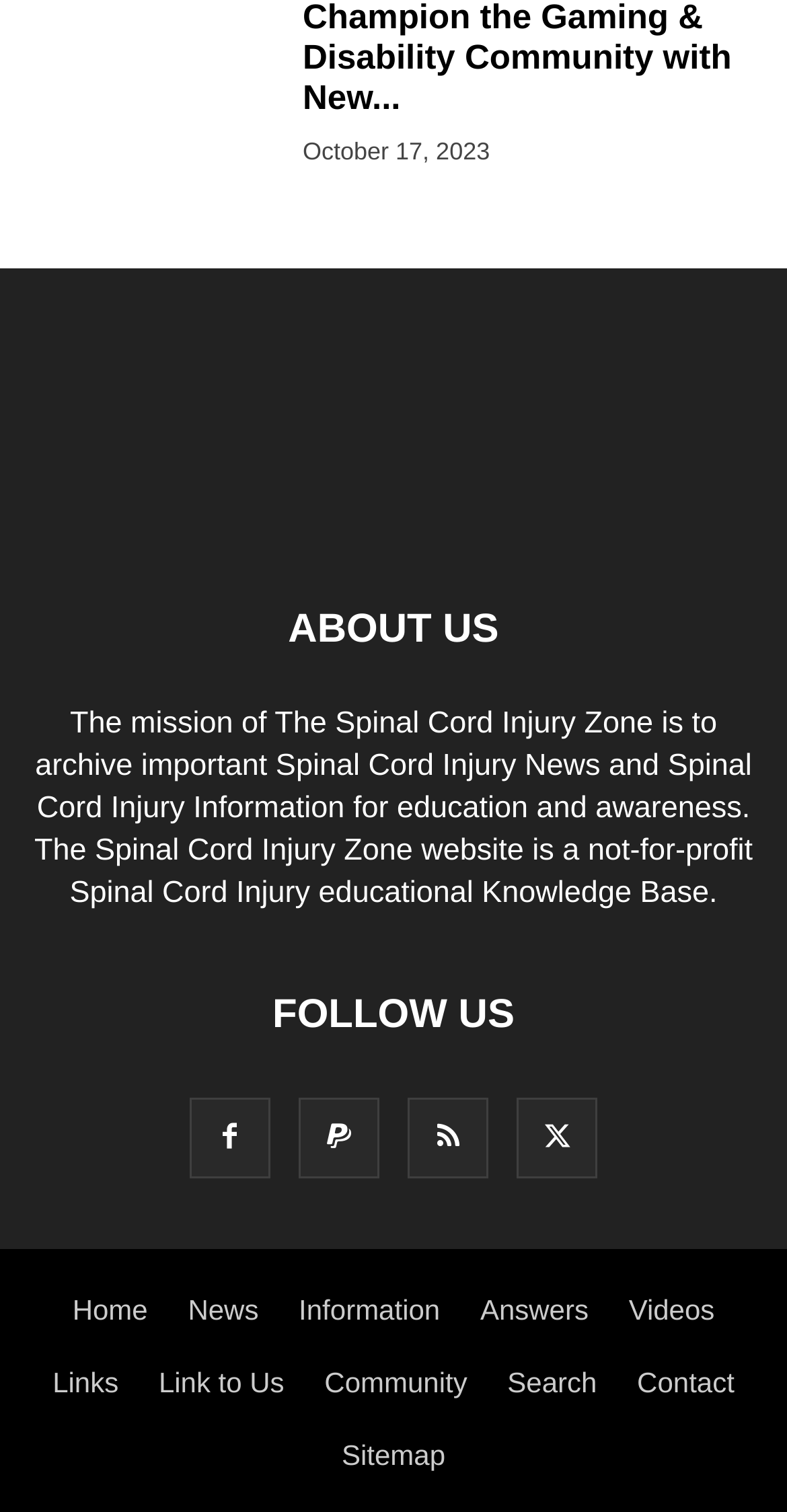What is the date displayed on the webpage?
Answer the question with a detailed and thorough explanation.

The date 'October 17, 2023' is displayed at the top of the webpage, indicating the current date.